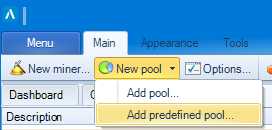Describe the image with as much detail as possible.

The image shows a user interface from the Awesome Miner software, specifically highlighting the "New pool" option in a dropdown menu. This menu is found under the "Main" tab, which likely provides users with essential functionalities related to mining pools. The dropdown reveals an option to "Add predefined pool," indicating that users can easily integrate predefined mining pools into their setup. This feature is particularly useful for those starting with CPU mining for Monero, as it simplifies the process of connecting to established pools for efficient mining.